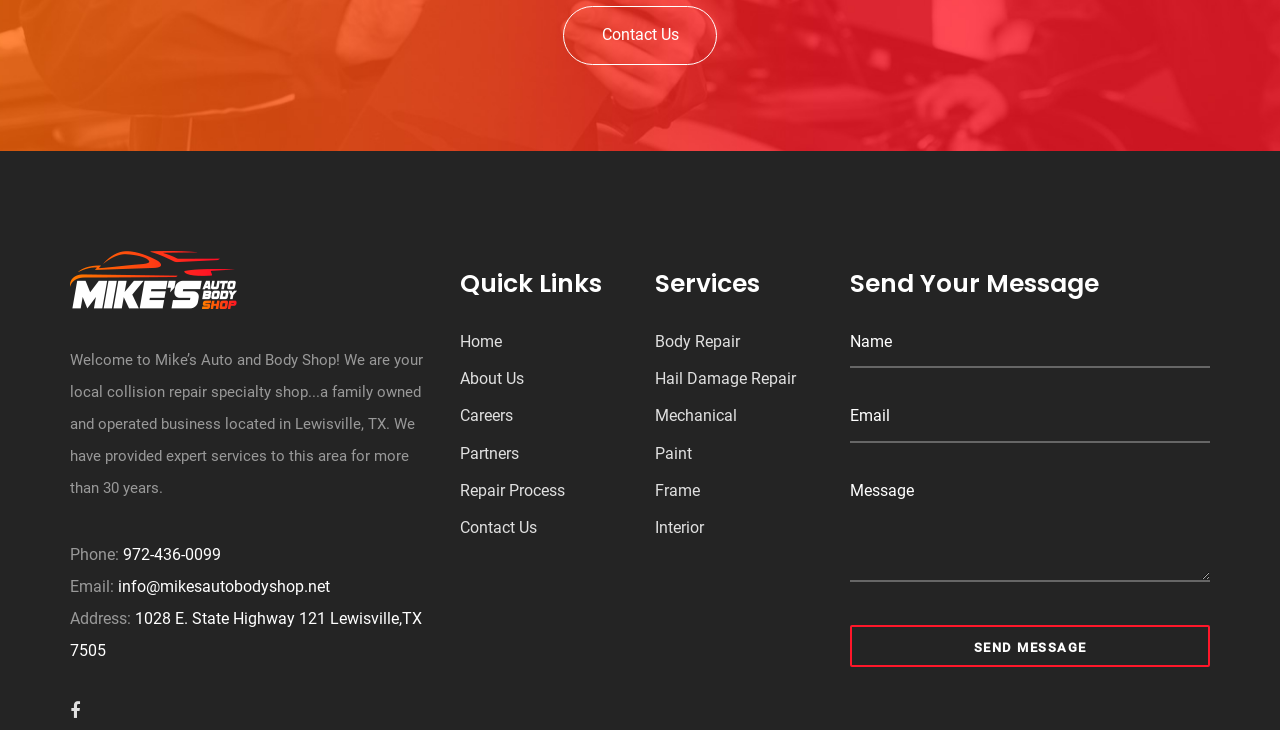Answer the question using only one word or a concise phrase: What is the phone number of the shop?

972-436-0099